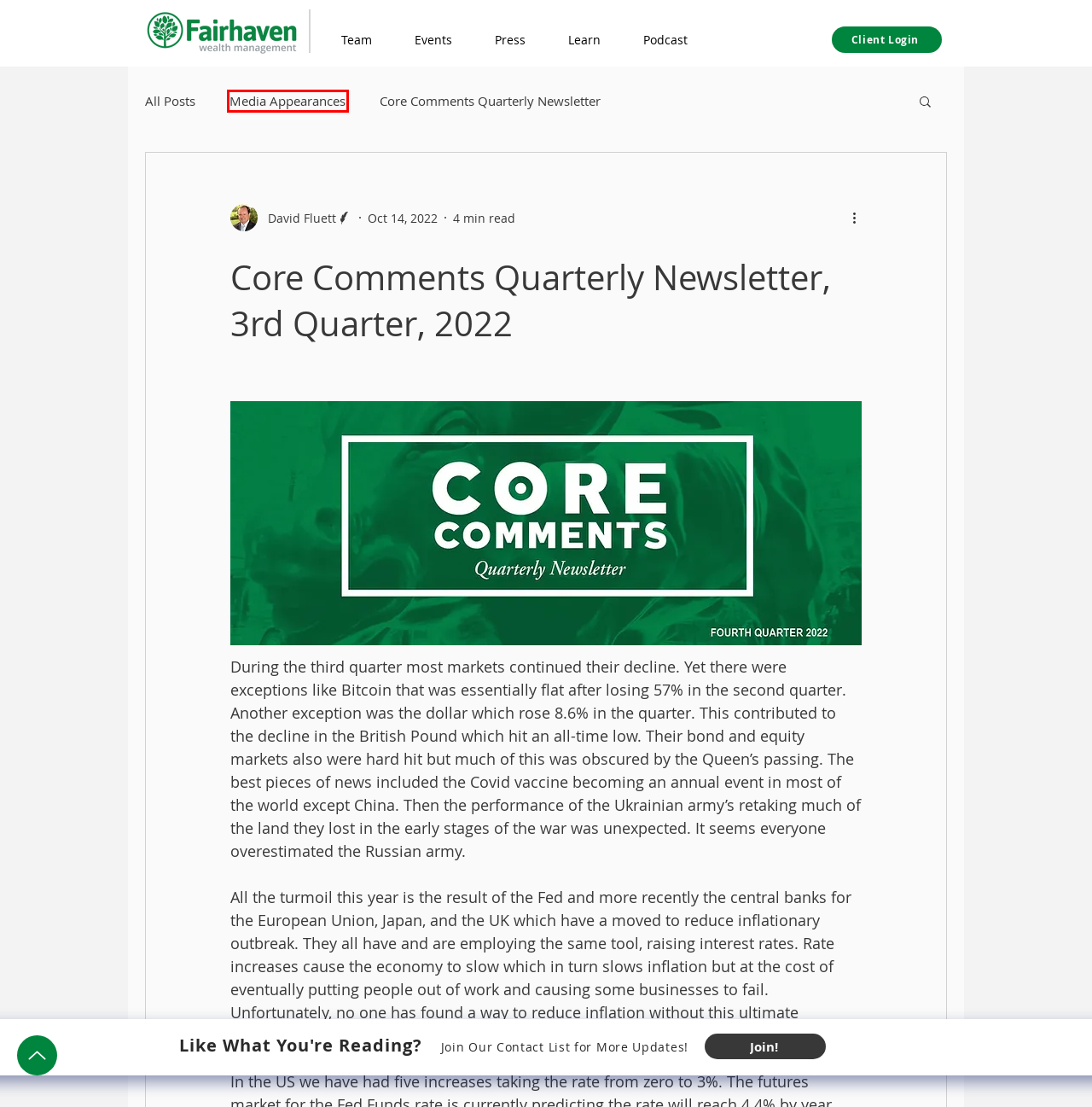Evaluate the webpage screenshot and identify the element within the red bounding box. Select the webpage description that best fits the new webpage after clicking the highlighted element. Here are the candidates:
A. Team
B. Core Comments Quarterly Newsletter
C. Media Appearances
D. Press | Fairhaven Wealth
E. WBBM Noon Business Hour: Job Relocation - Questions to Consider...
F. Events | Fairhaven Wealth
G. Core Comments Quarterly Newsletter, 4th Quarter, 2023
H. investing | Fairhaven Wealth

C